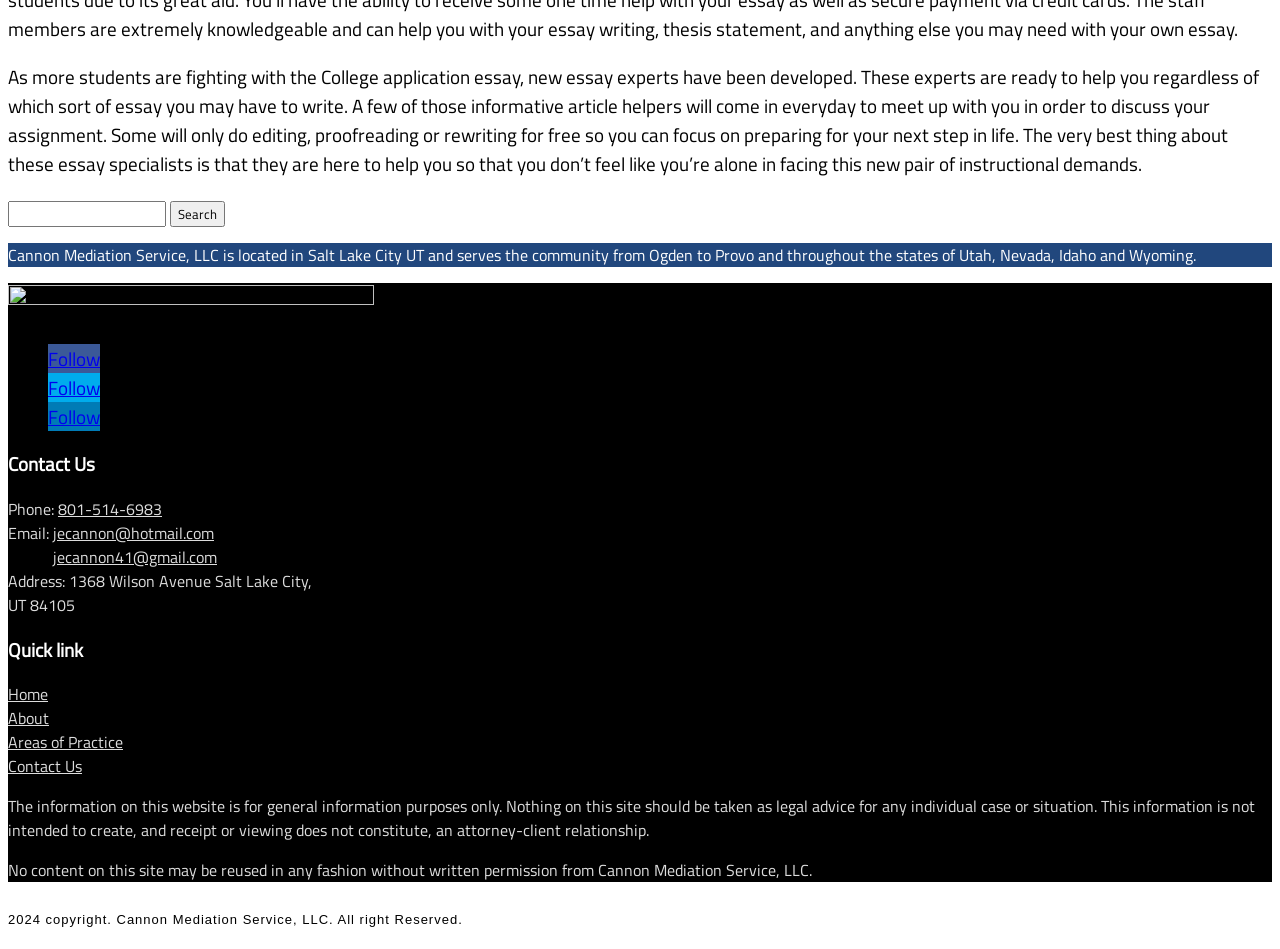Provide the bounding box for the UI element matching this description: "parent_node: Search for: name="s"".

[0.006, 0.212, 0.13, 0.239]